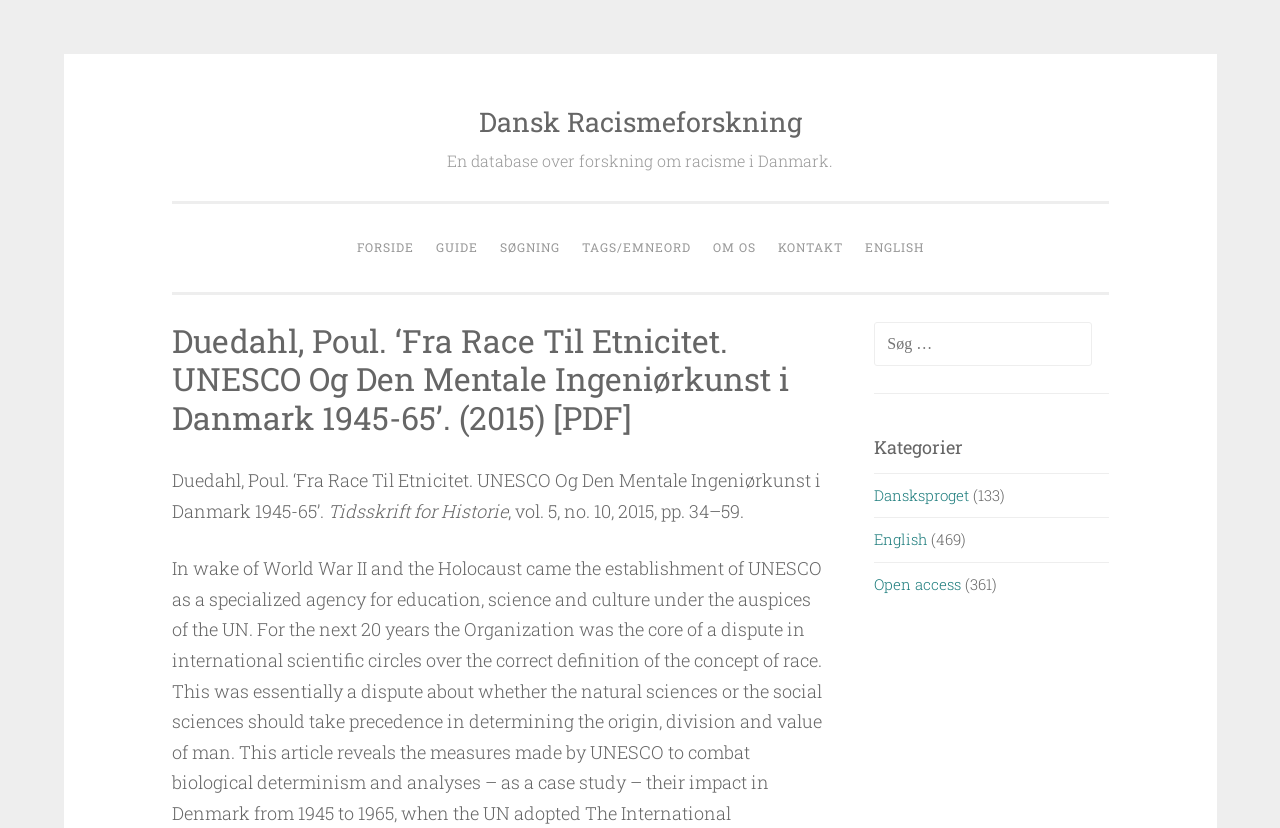Provide a short answer to the following question with just one word or phrase: What is the language of the research paper?

Danish